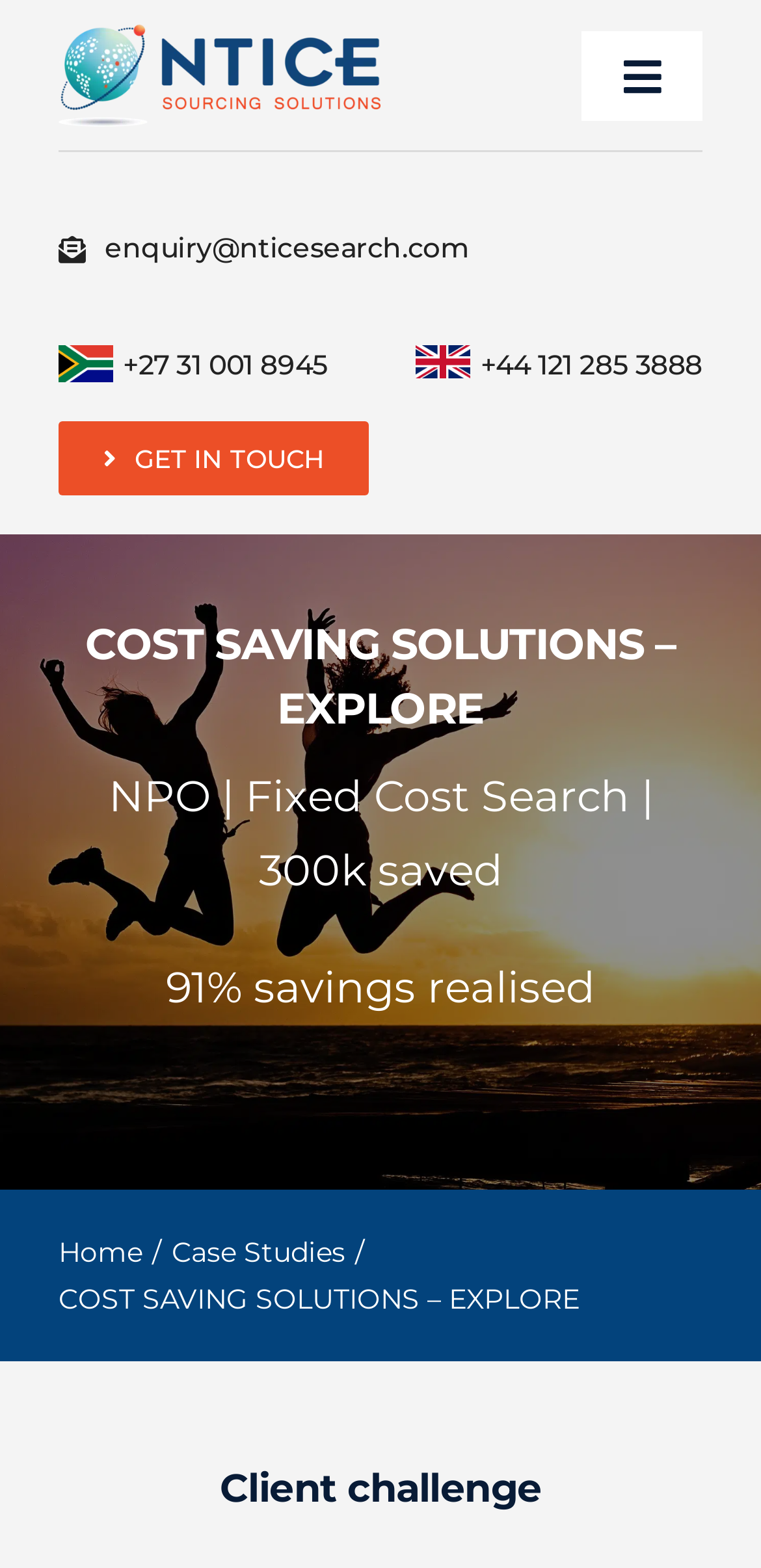How many links are in the breadcrumb navigation? Examine the screenshot and reply using just one word or a brief phrase.

2